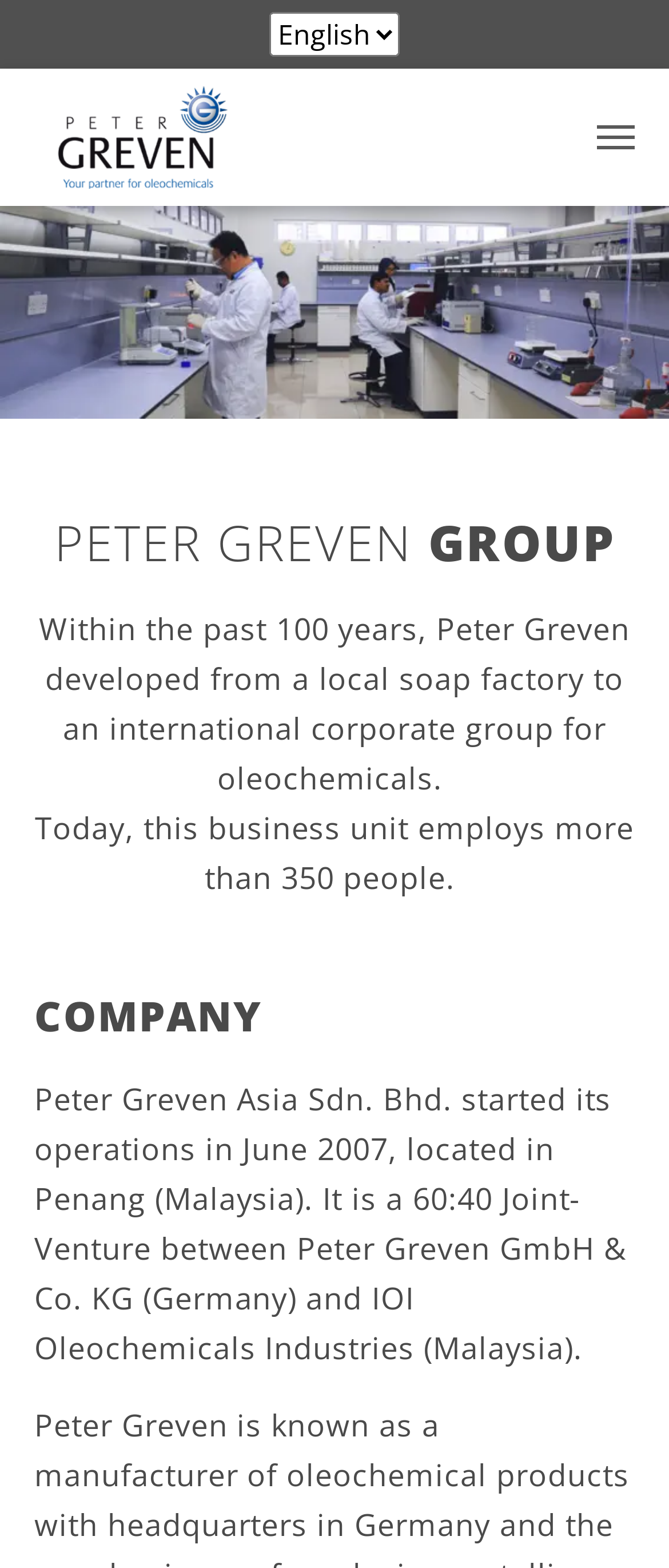Where is Peter Greven Asia located?
Please give a detailed and elaborate answer to the question.

The location of Peter Greven Asia can be found in the text 'Peter Greven Asia Sdn. Bhd. started its operations in June 2007, located in Penang (Malaysia).' which is located at the bottom of the webpage.